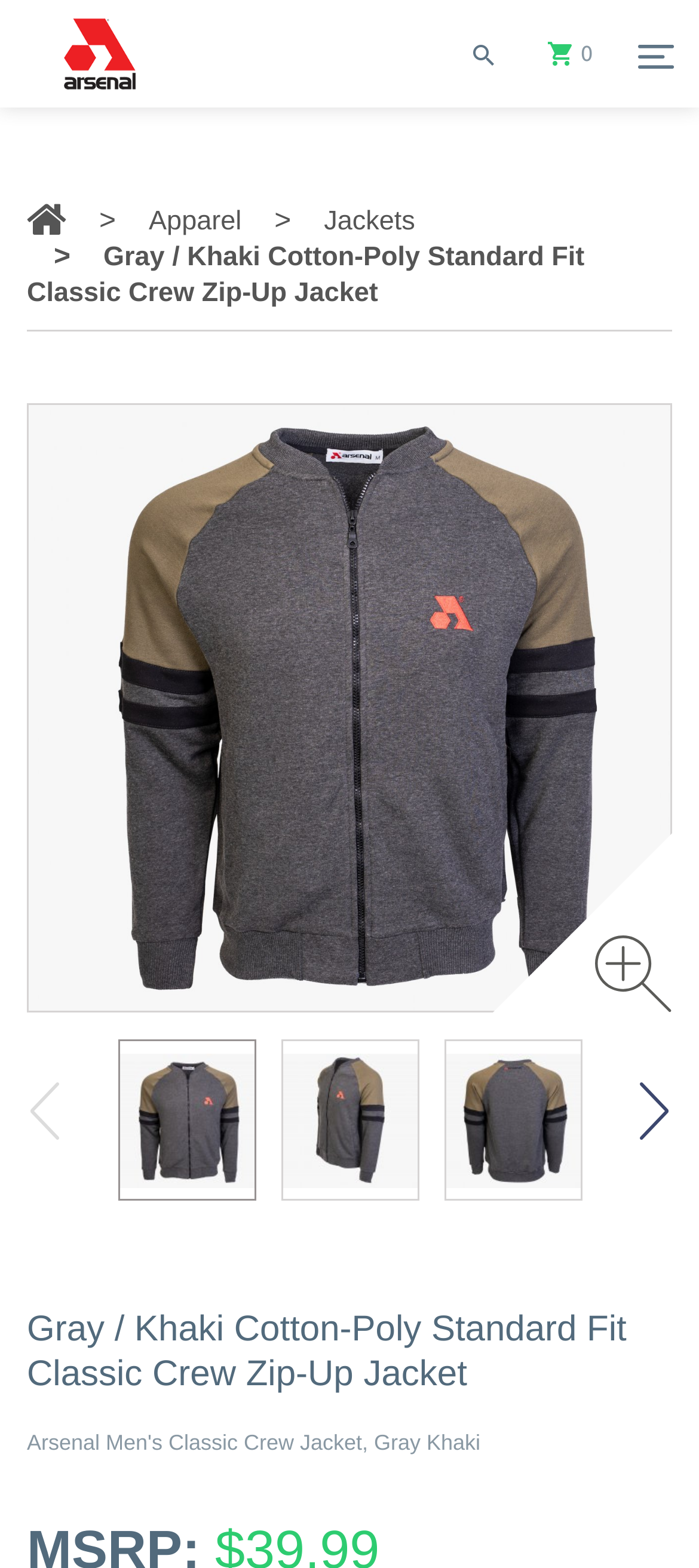What is the type of fit of the jacket?
Please answer the question with a detailed response using the information from the screenshot.

I found the answer by reading the text 'Gray / Khaki Cotton-Poly Standard Fit Classic Crew Zip-Up Jacket' which describes the jacket's features, including its fit.